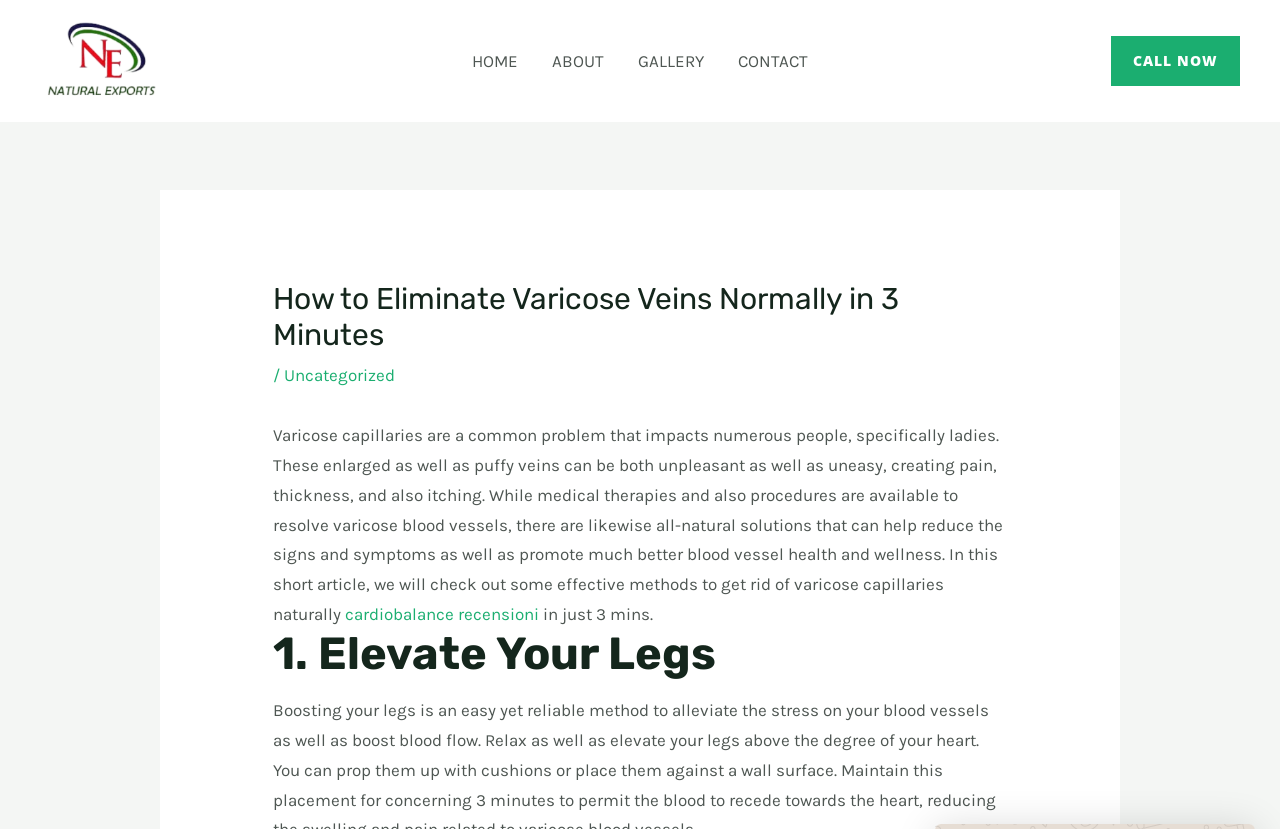Determine the bounding box coordinates of the clickable element to complete this instruction: "Click on the 'cardiobalance recensioni' link". Provide the coordinates in the format of four float numbers between 0 and 1, [left, top, right, bottom].

[0.27, 0.728, 0.421, 0.753]